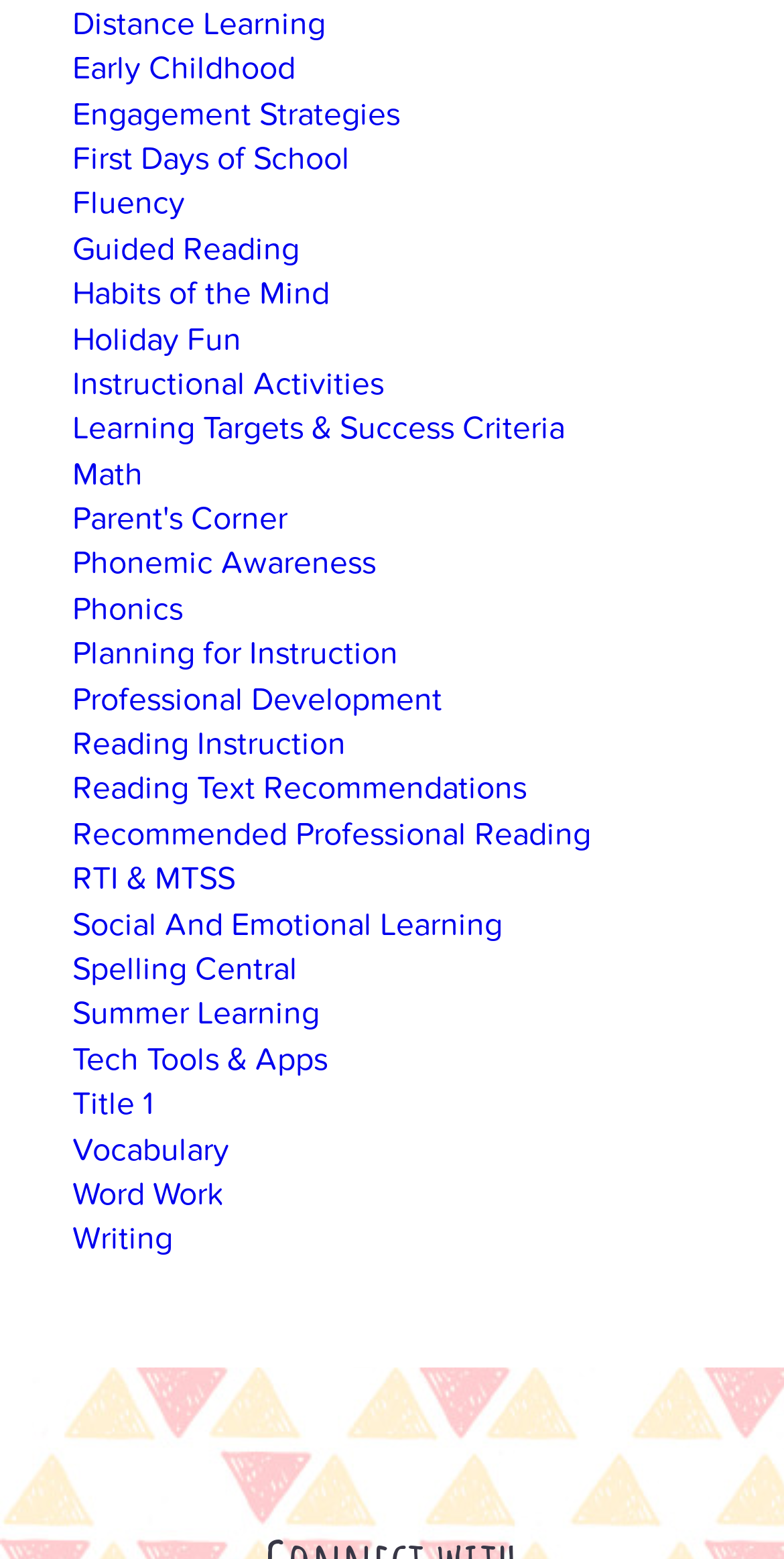Specify the bounding box coordinates of the area to click in order to execute this command: 'Click on Distance Learning'. The coordinates should consist of four float numbers ranging from 0 to 1, and should be formatted as [left, top, right, bottom].

[0.092, 0.002, 0.415, 0.028]